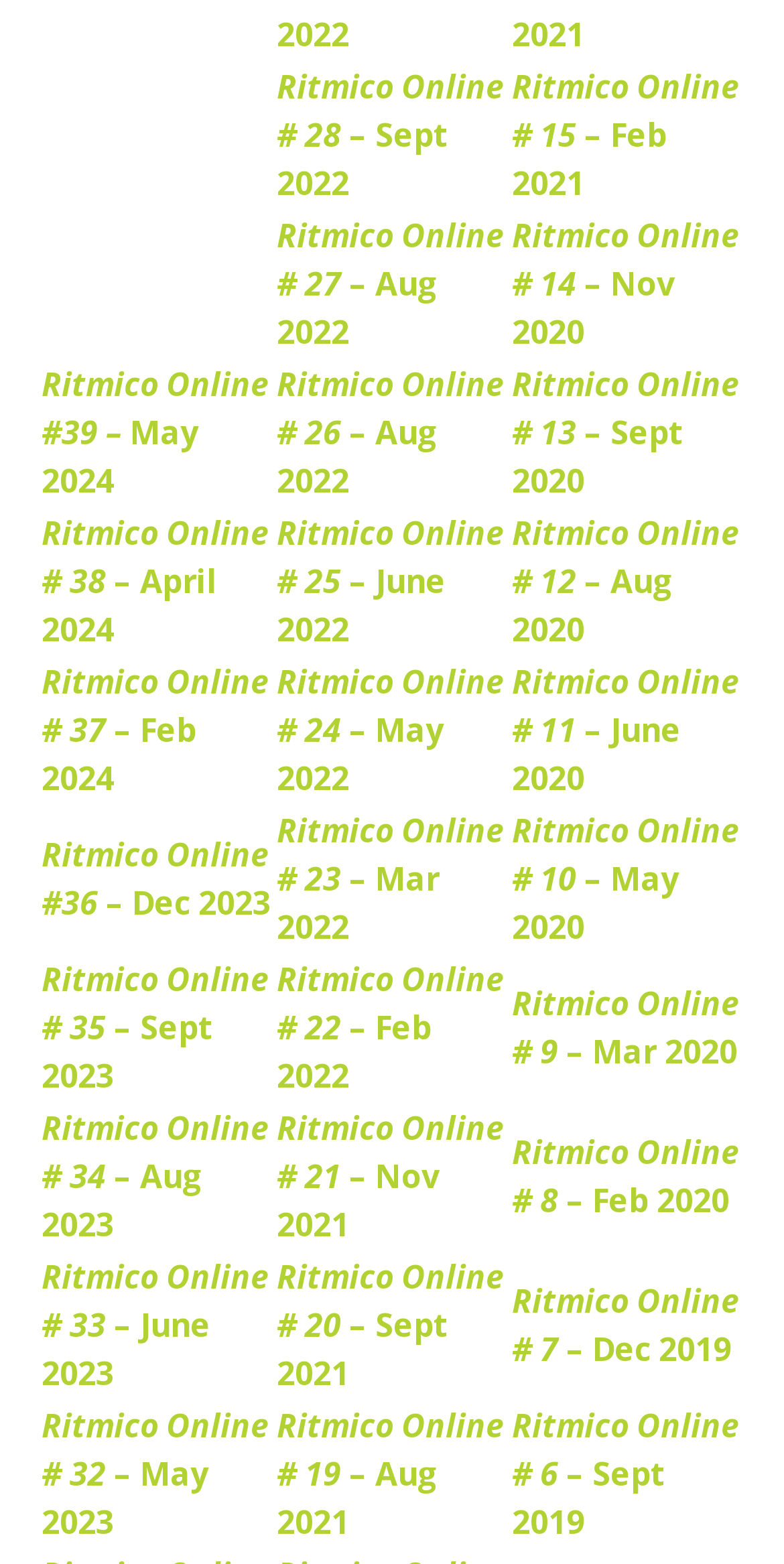Determine the bounding box coordinates of the section to be clicked to follow the instruction: "view Ritmico Online # 28 – Sept 2022". The coordinates should be given as four float numbers between 0 and 1, formatted as [left, top, right, bottom].

[0.353, 0.041, 0.642, 0.131]